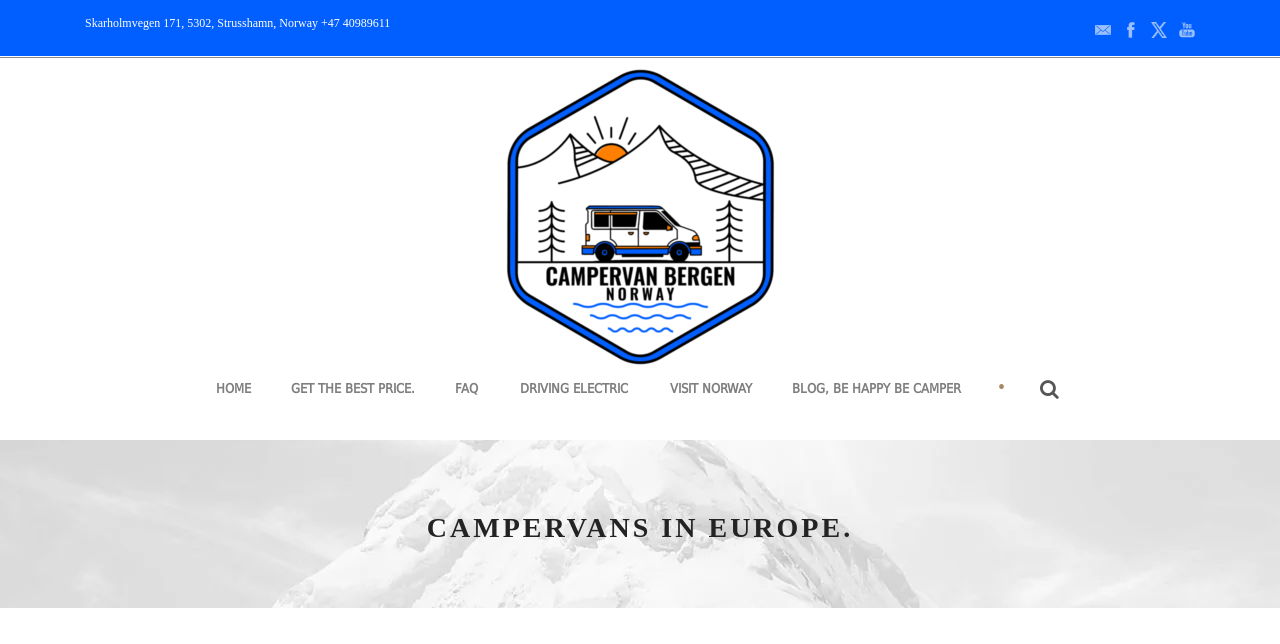Find the bounding box coordinates for the area that should be clicked to accomplish the instruction: "Visit Facebook page".

[0.877, 0.026, 0.89, 0.061]